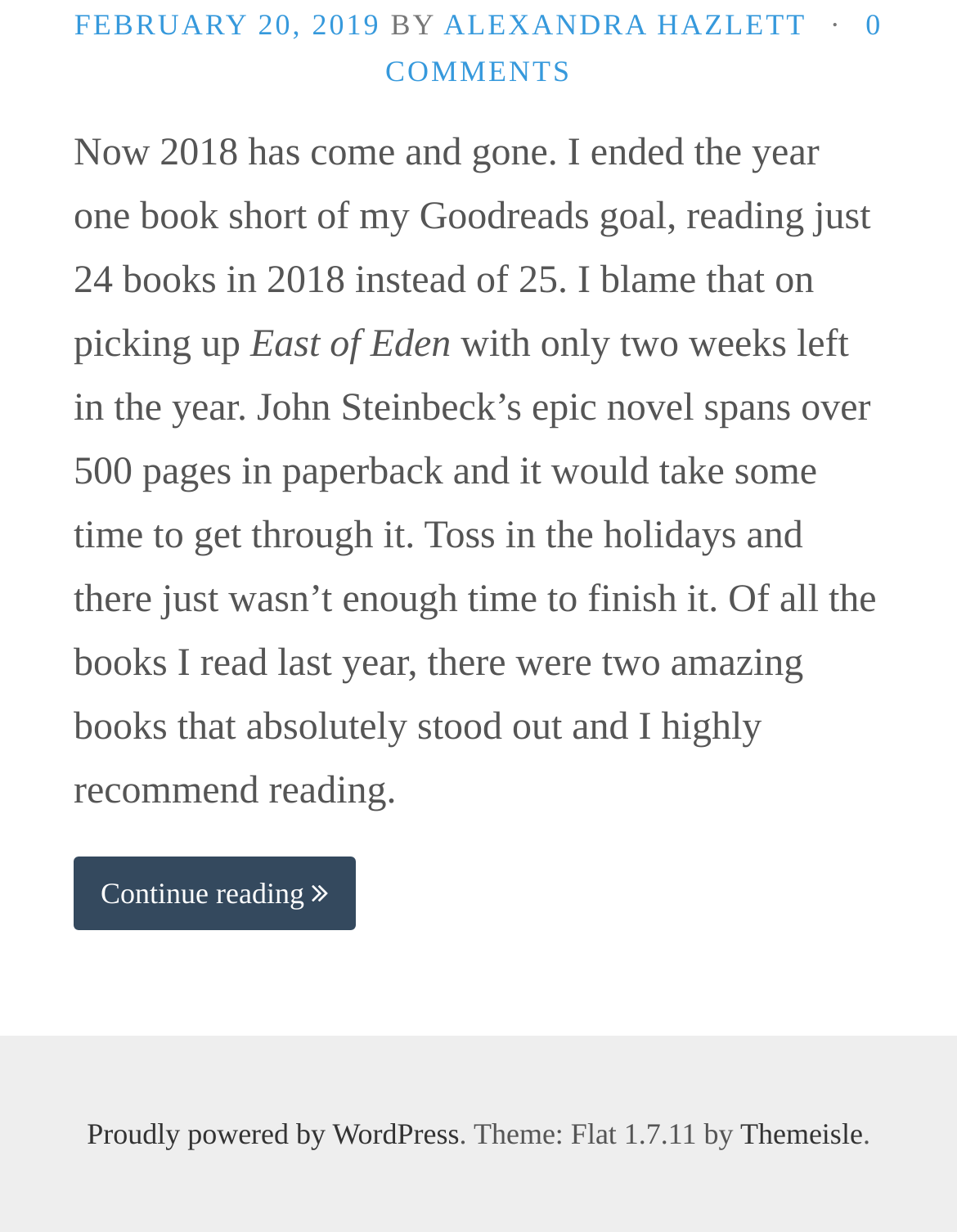Given the webpage screenshot, identify the bounding box of the UI element that matches this description: "Themeisle".

[0.773, 0.906, 0.902, 0.934]